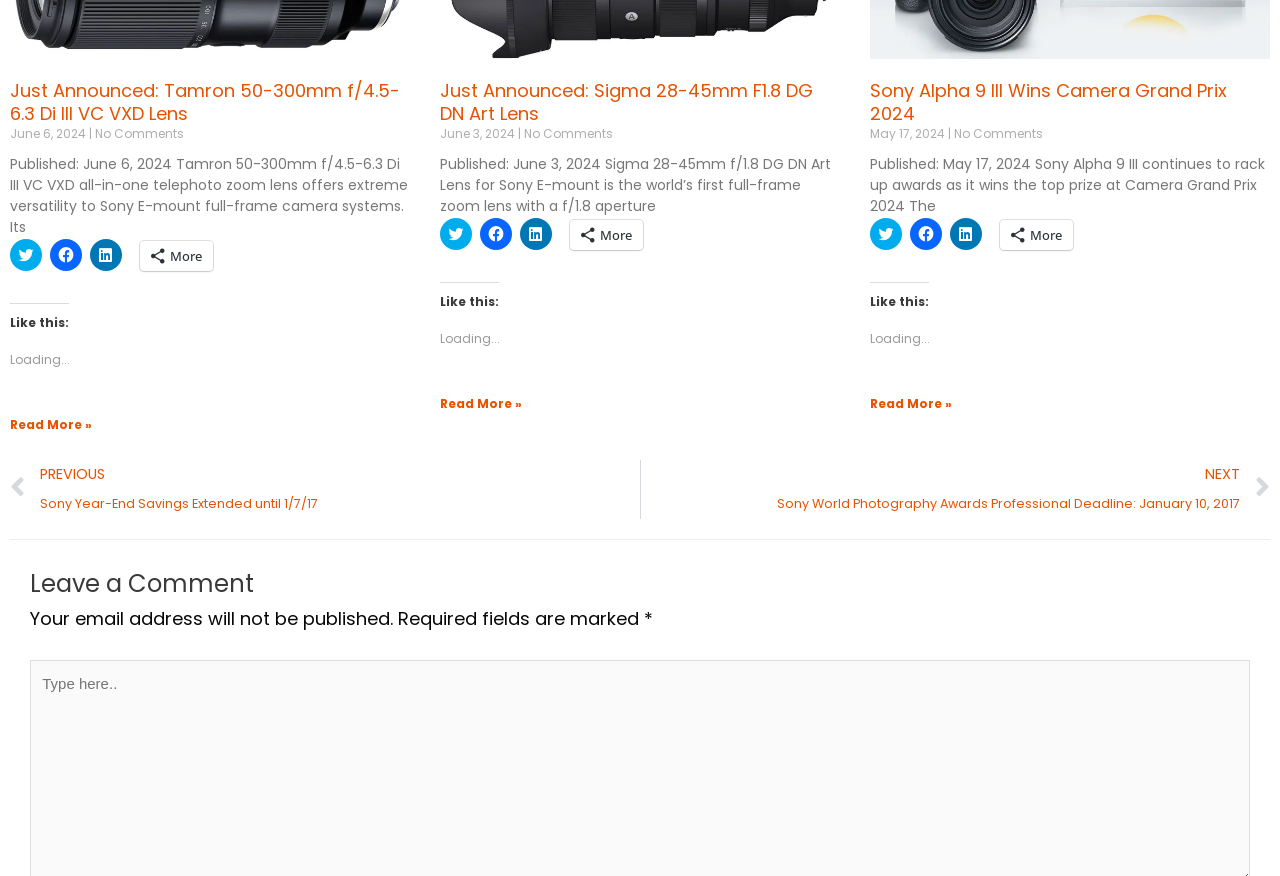Determine the bounding box coordinates of the UI element described below. Use the format (top-left x, top-left y, bottom-right x, bottom-right y) with floating point numbers between 0 and 1: Read More »

[0.008, 0.475, 0.072, 0.494]